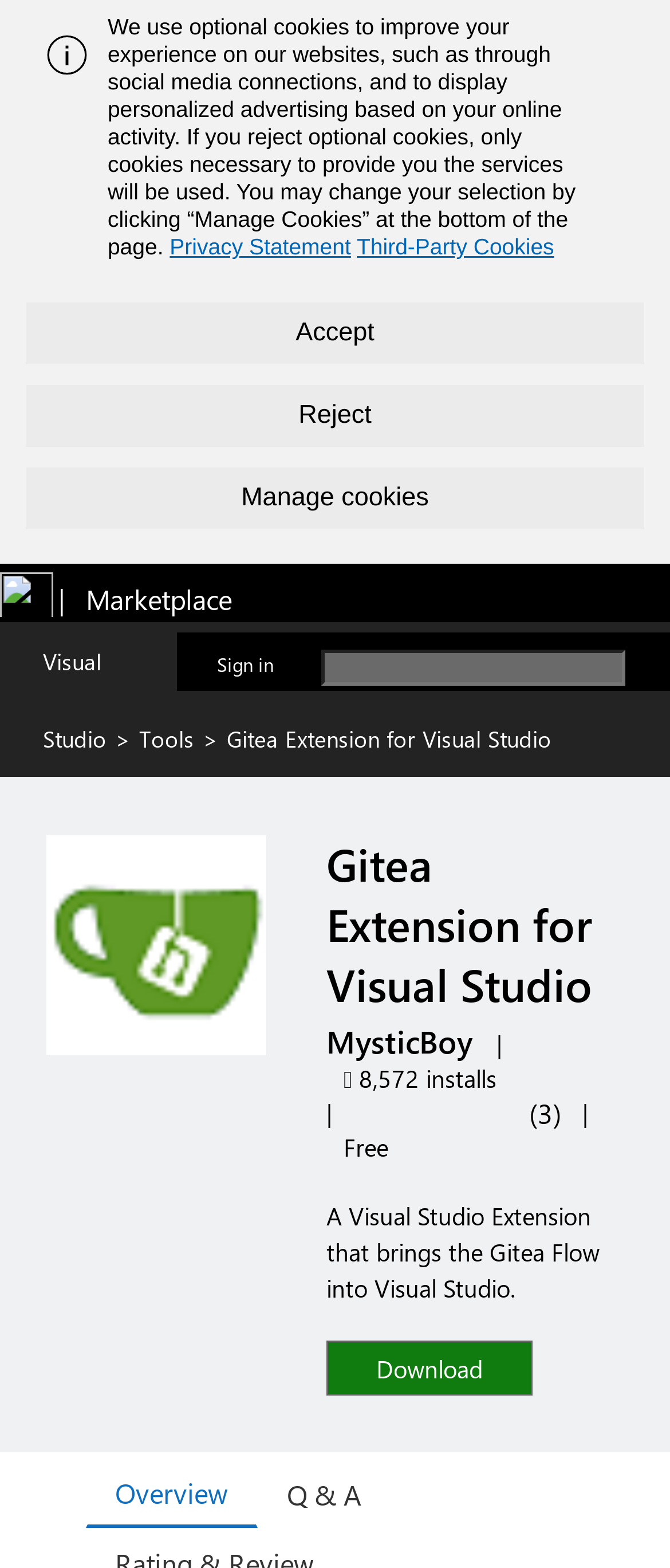Please determine the bounding box coordinates for the element with the description: "aria-label="search"".

[0.479, 0.414, 0.933, 0.437]